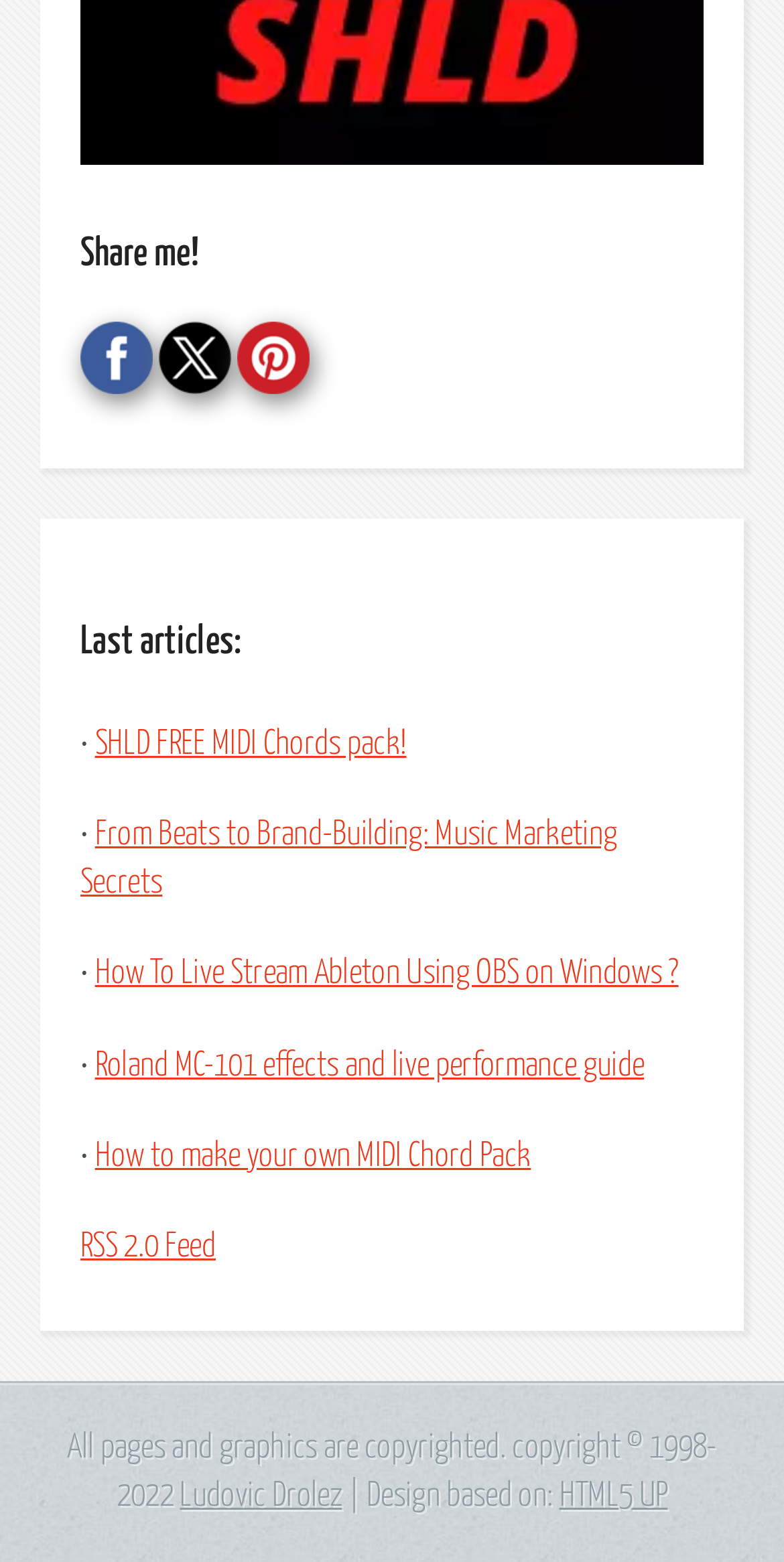How many social media links are available?
Please answer the question with a detailed and comprehensive explanation.

I counted the number of social media links available on the webpage, which are Facebook, Twitter, and Pinterest, and found that there are 3 social media links.